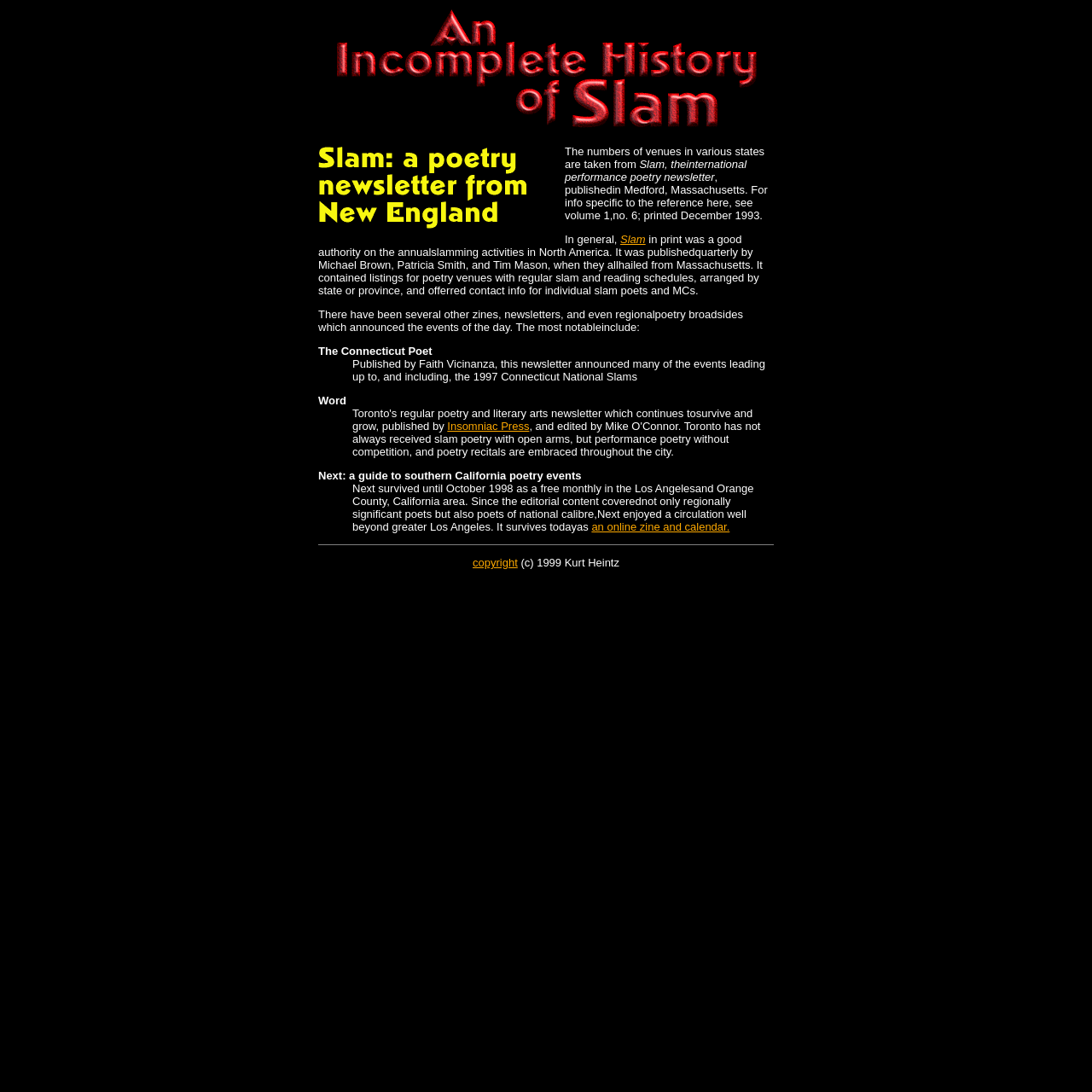What is the name of the press that published Word?
Give a detailed explanation using the information visible in the image.

In the description list, there is a detail about Word, which is described as a regular poetry and literary arts newsletter published by Insomniac Press, and edited by Mike O'Connor.